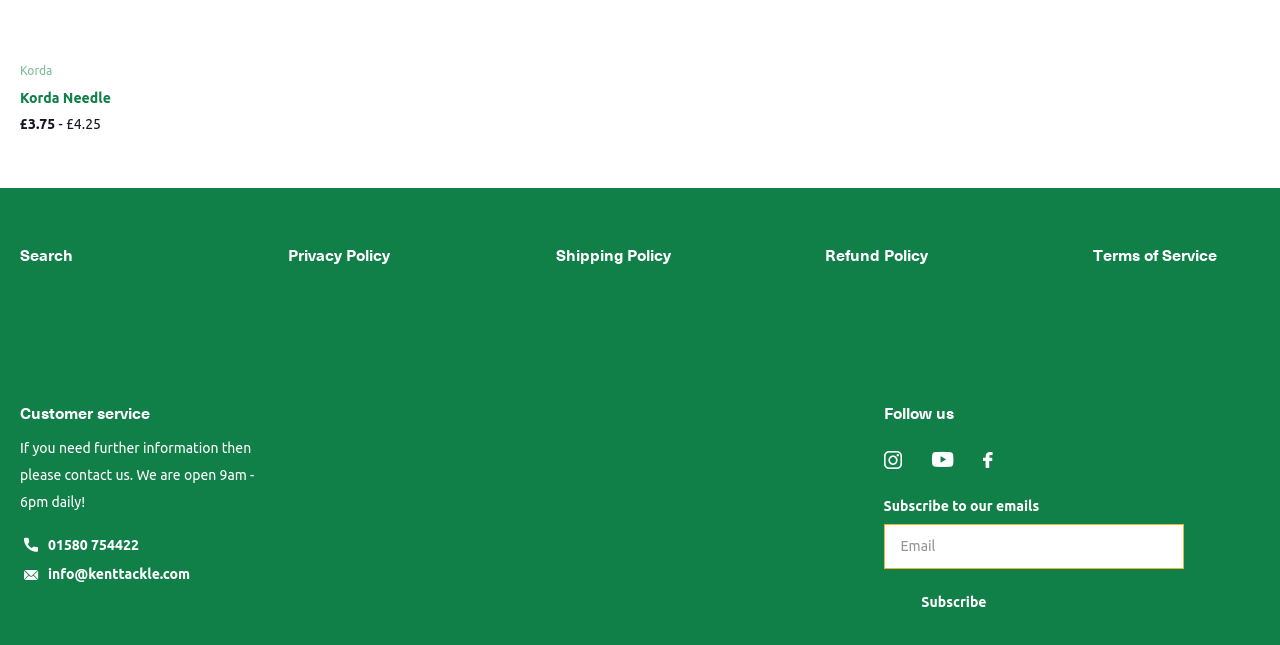What is the purpose of the textbox with the label 'Email'? Please answer the question using a single word or phrase based on the image.

Subscribe to emails